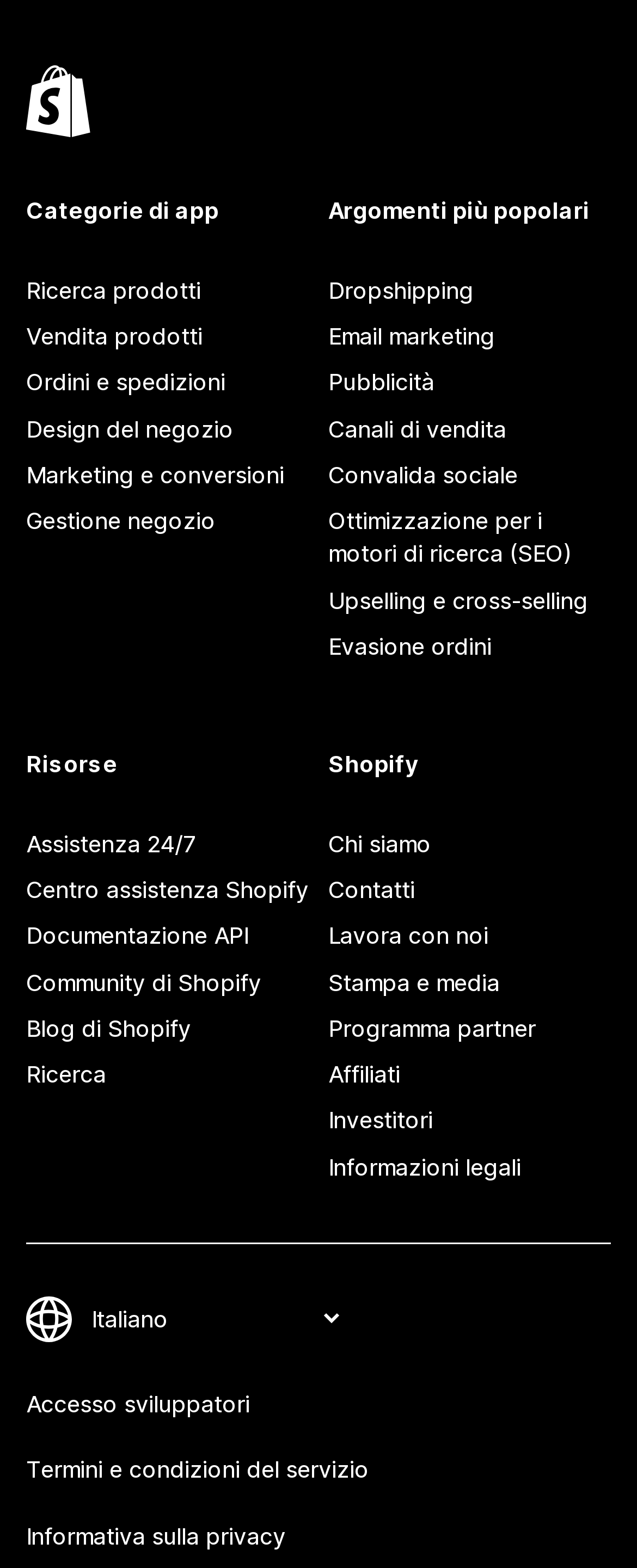Please look at the image and answer the question with a detailed explanation: How many links are there under 'Shopify'?

The webpage has a section 'Shopify' which lists 7 links, including 'Chi siamo', 'Contatti', and 'Lavora con noi'. These links might be related to the company Shopify and its services.